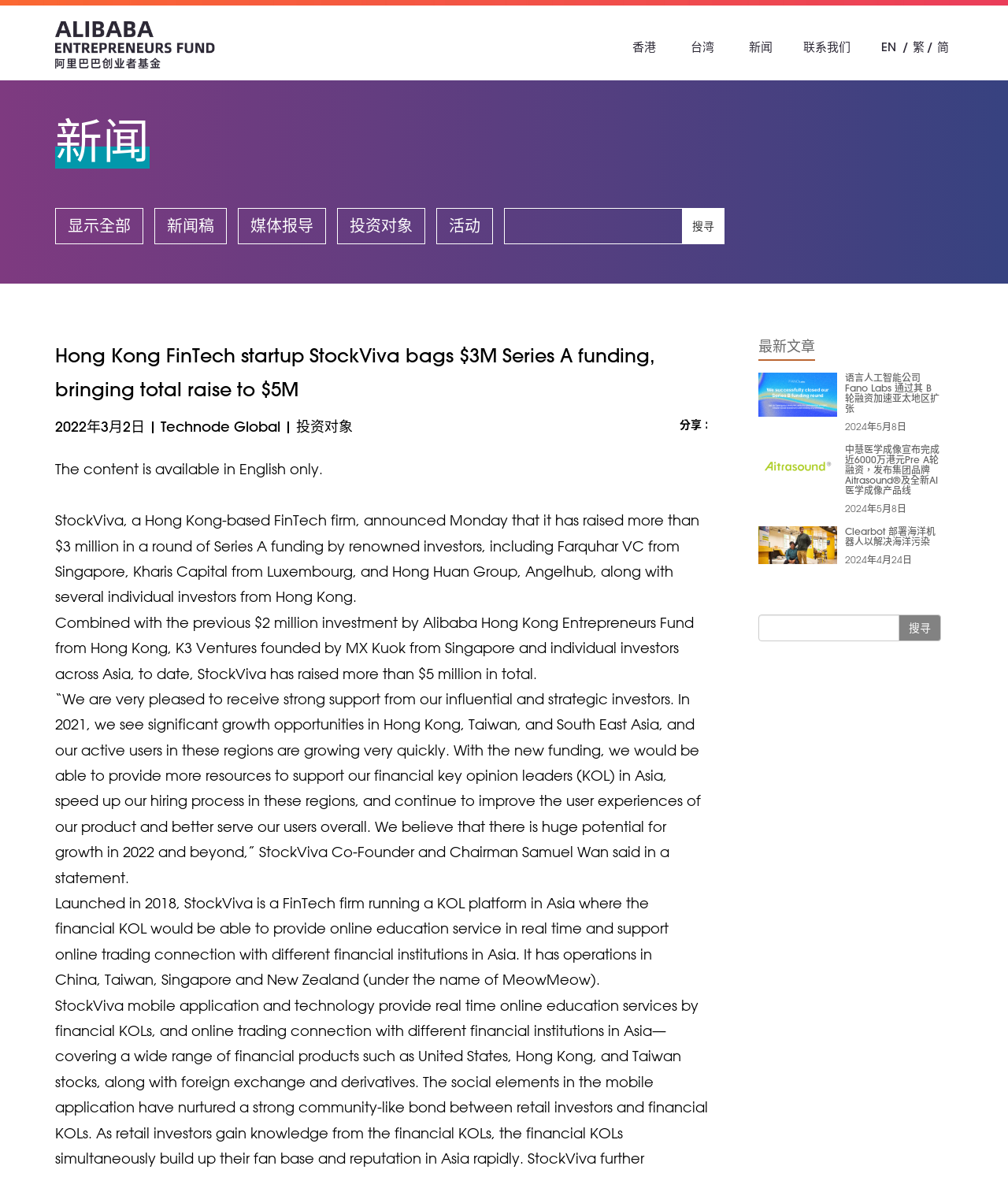Please identify the bounding box coordinates of the element that needs to be clicked to perform the following instruction: "Search for news".

[0.677, 0.177, 0.719, 0.207]